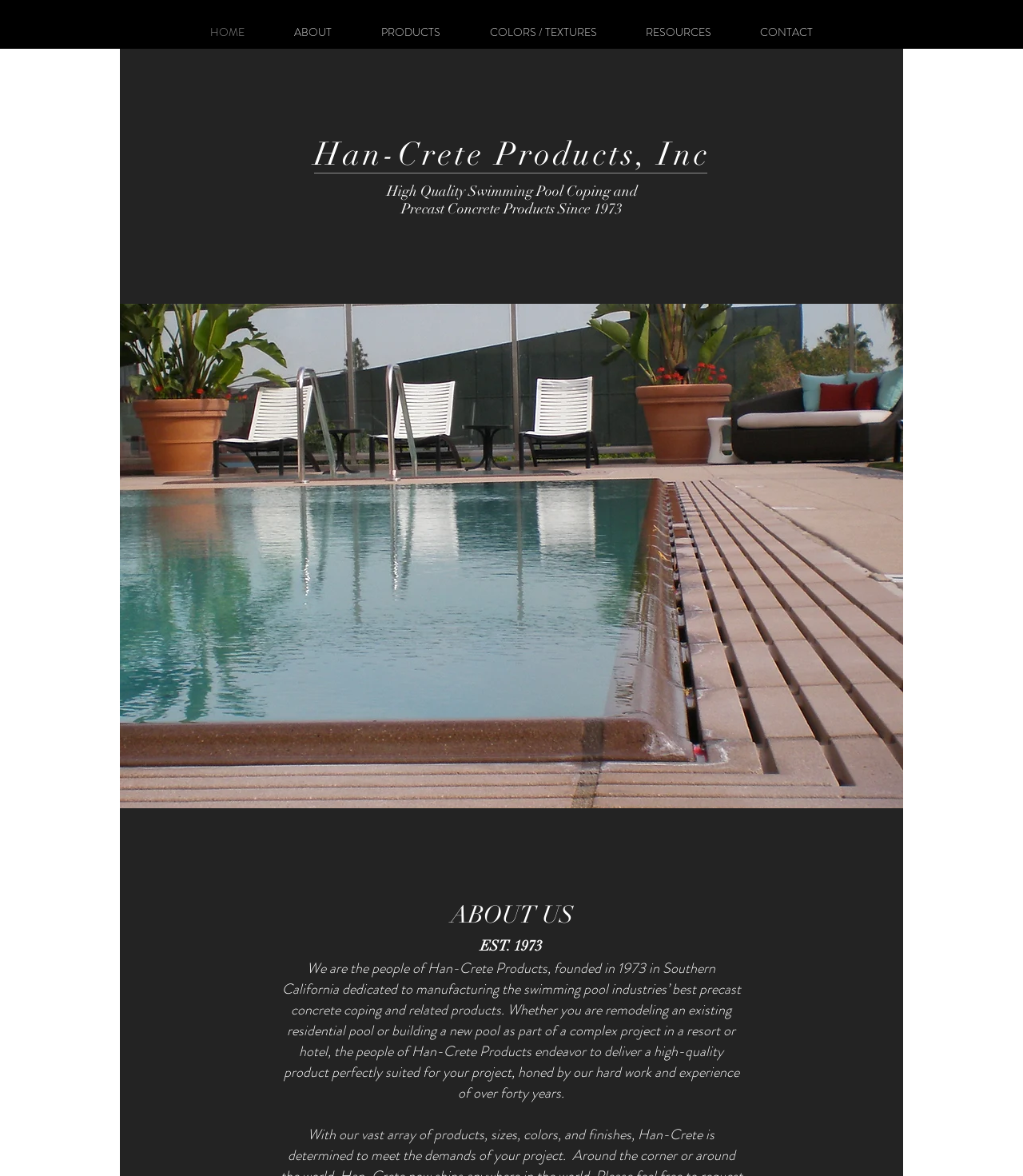Locate the bounding box coordinates of the UI element described by: "RESOURCES". Provide the coordinates as four float numbers between 0 and 1, formatted as [left, top, right, bottom].

[0.607, 0.013, 0.719, 0.041]